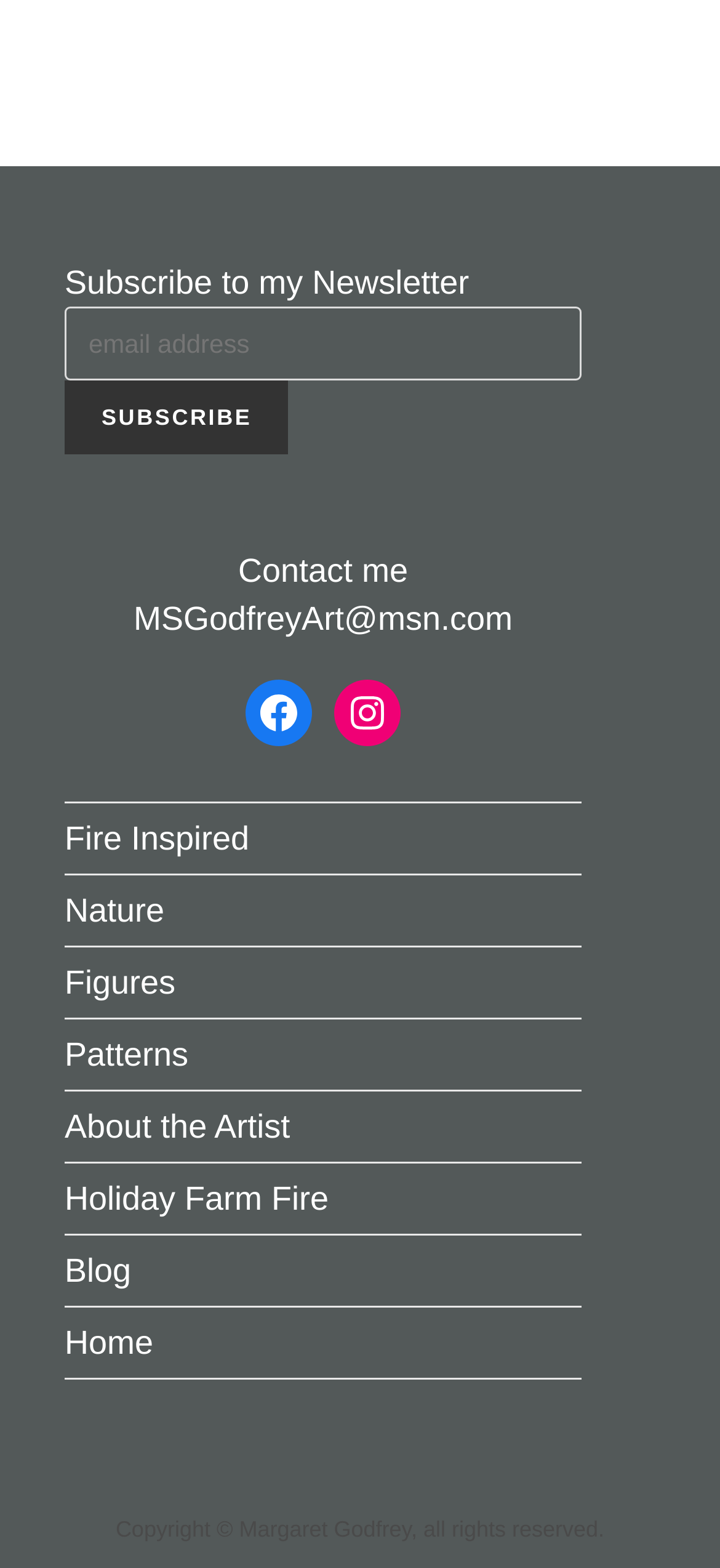Answer the following query with a single word or phrase:
What is the name of the artist?

Margaret Godfrey